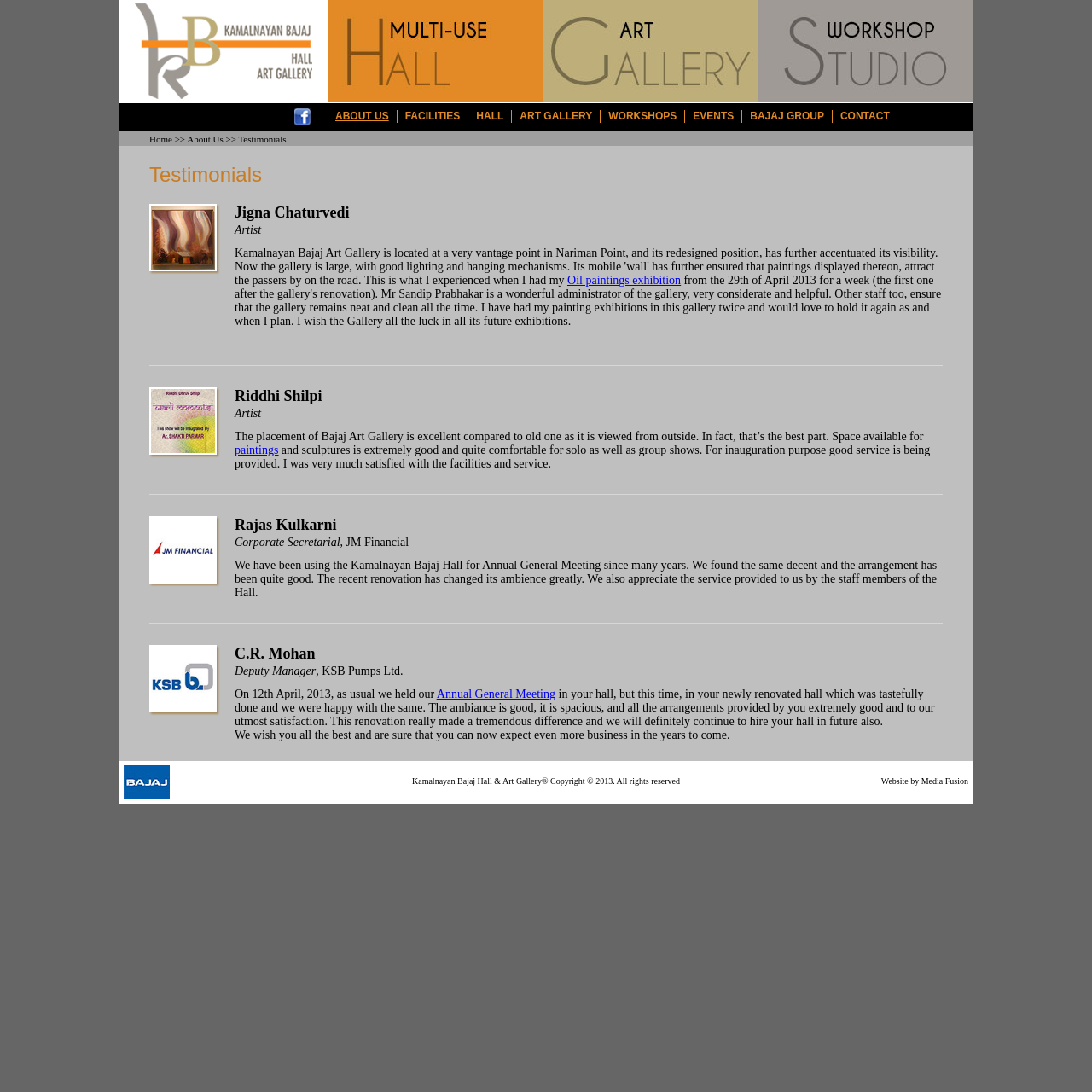Please determine the bounding box coordinates of the element's region to click in order to carry out the following instruction: "Click the Kamalnayan Bajaj Hall & Art Gallery Logo". The coordinates should be four float numbers between 0 and 1, i.e., [left, top, right, bottom].

[0.109, 0.083, 0.3, 0.096]